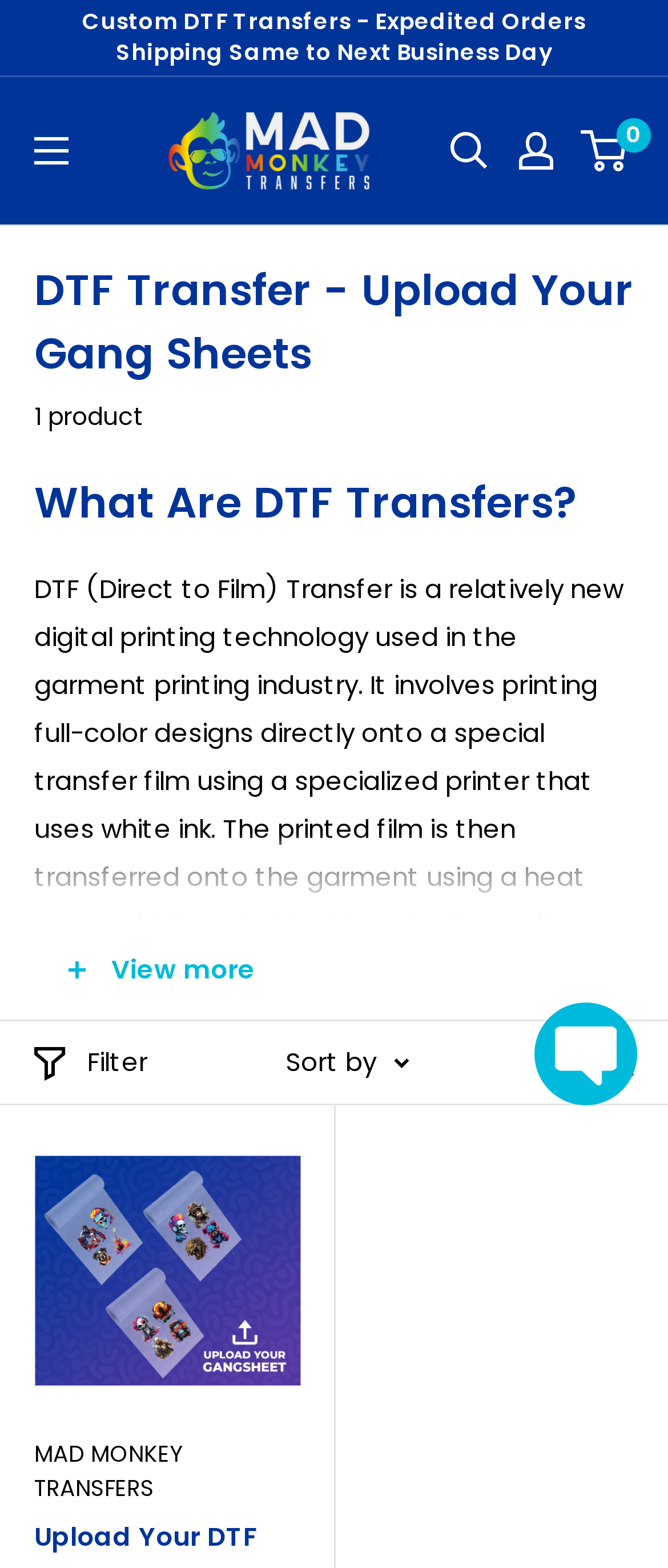Identify the bounding box coordinates of the region I need to click to complete this instruction: "Subscribe to the newsletter".

None